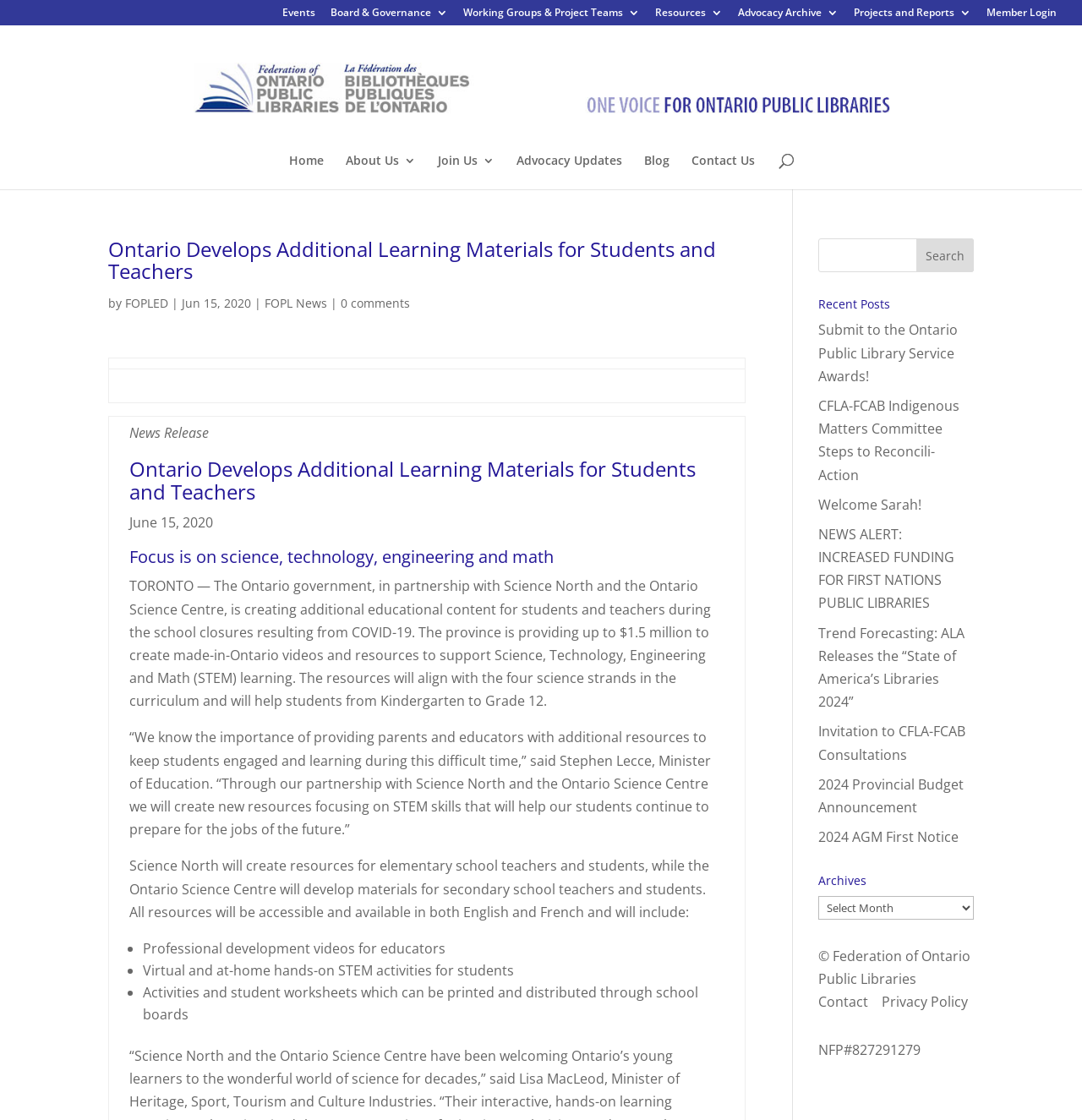Based on the description "Resources", find the bounding box of the specified UI element.

[0.605, 0.007, 0.668, 0.023]